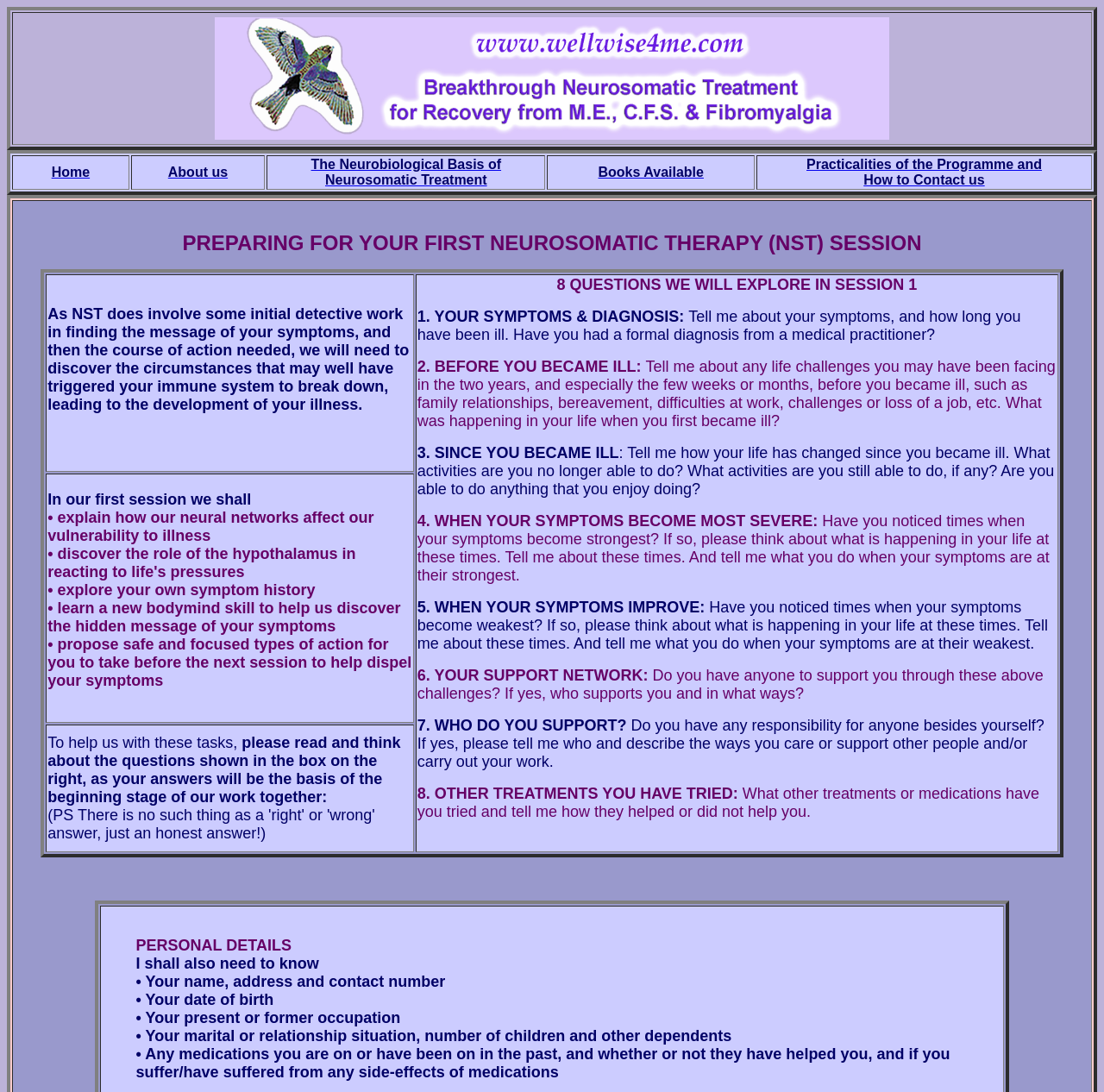What personal details are required for the therapy?
Using the visual information from the image, give a one-word or short-phrase answer.

Name, address, contact number, and others